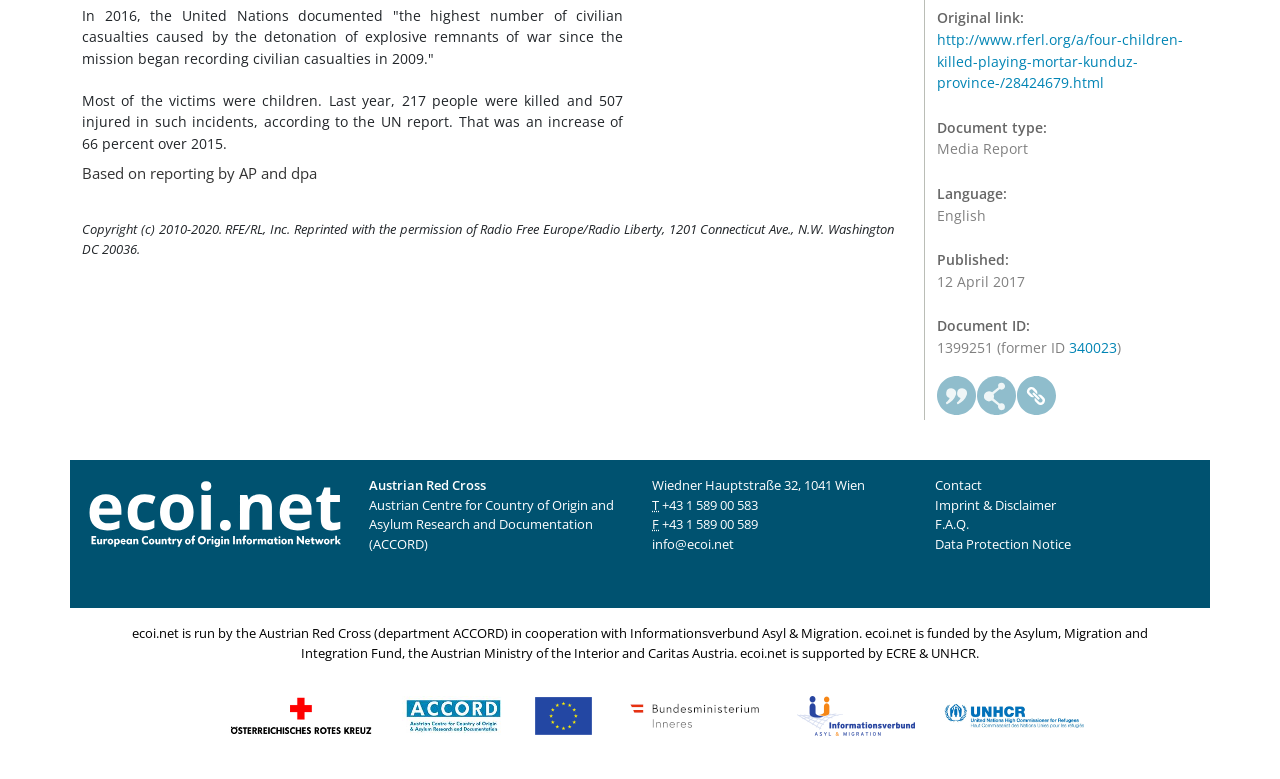Please determine the bounding box coordinates for the UI element described here. Use the format (top-left x, top-left y, bottom-right x, bottom-right y) with values bounded between 0 and 1: title="Austrian Red Cross"

[0.179, 0.906, 0.291, 0.929]